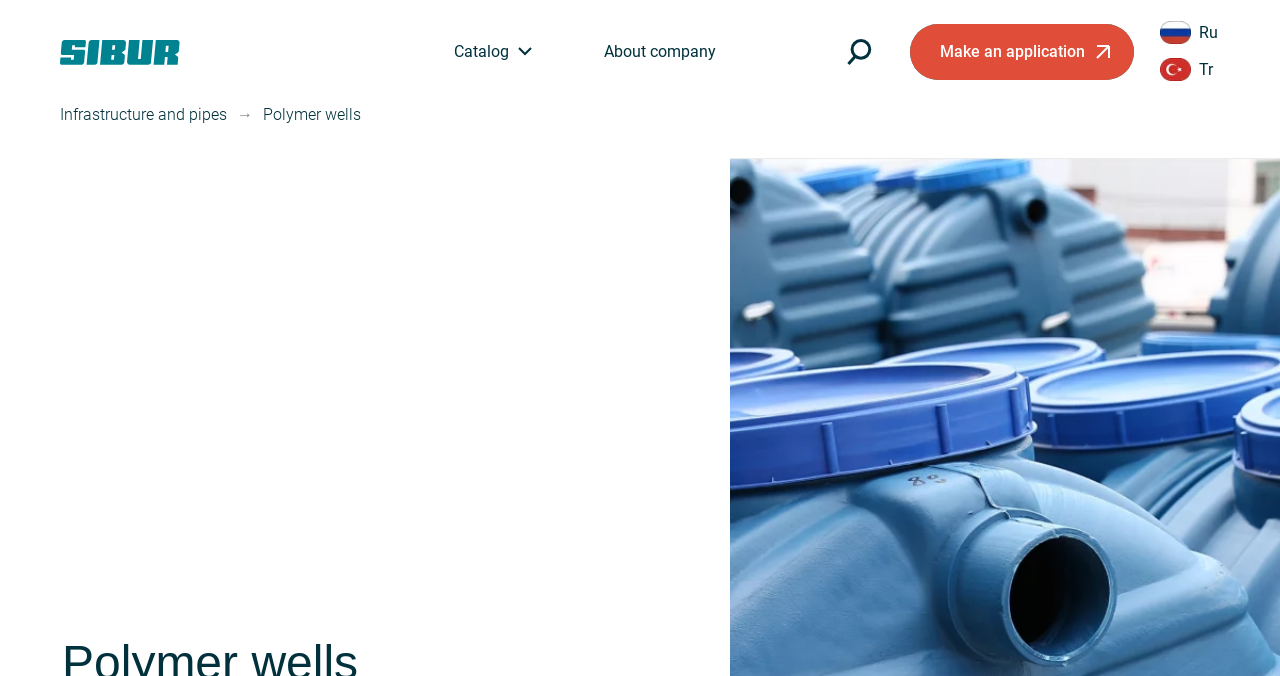What is the relationship between 'Infrastructure and pipes' and 'Polymer wells'?
Look at the image and respond with a one-word or short-phrase answer.

Related topics